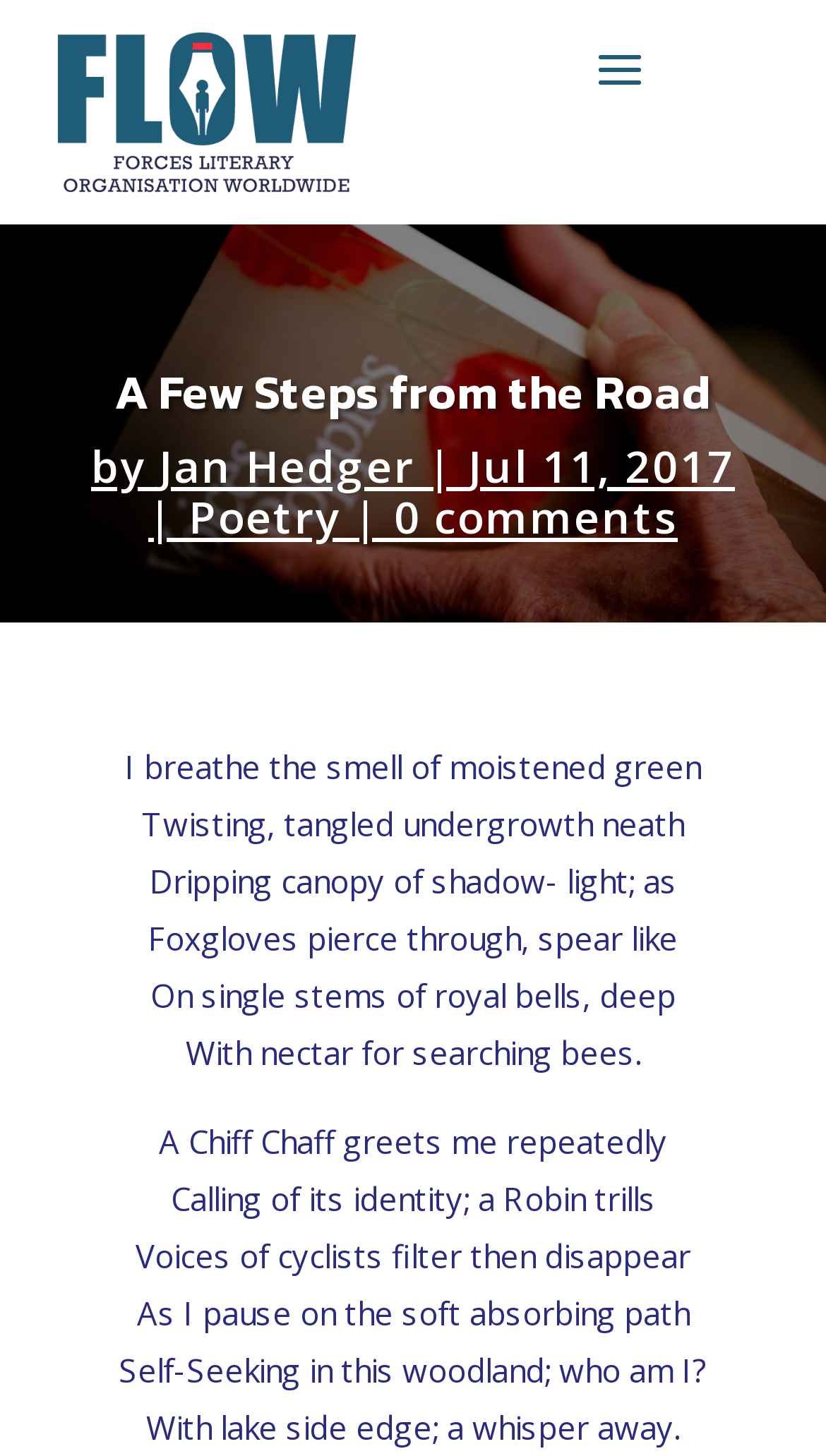Predict the bounding box coordinates of the UI element that matches this description: "Jan Hedger". The coordinates should be in the format [left, top, right, bottom] with each value between 0 and 1.

[0.192, 0.299, 0.503, 0.34]